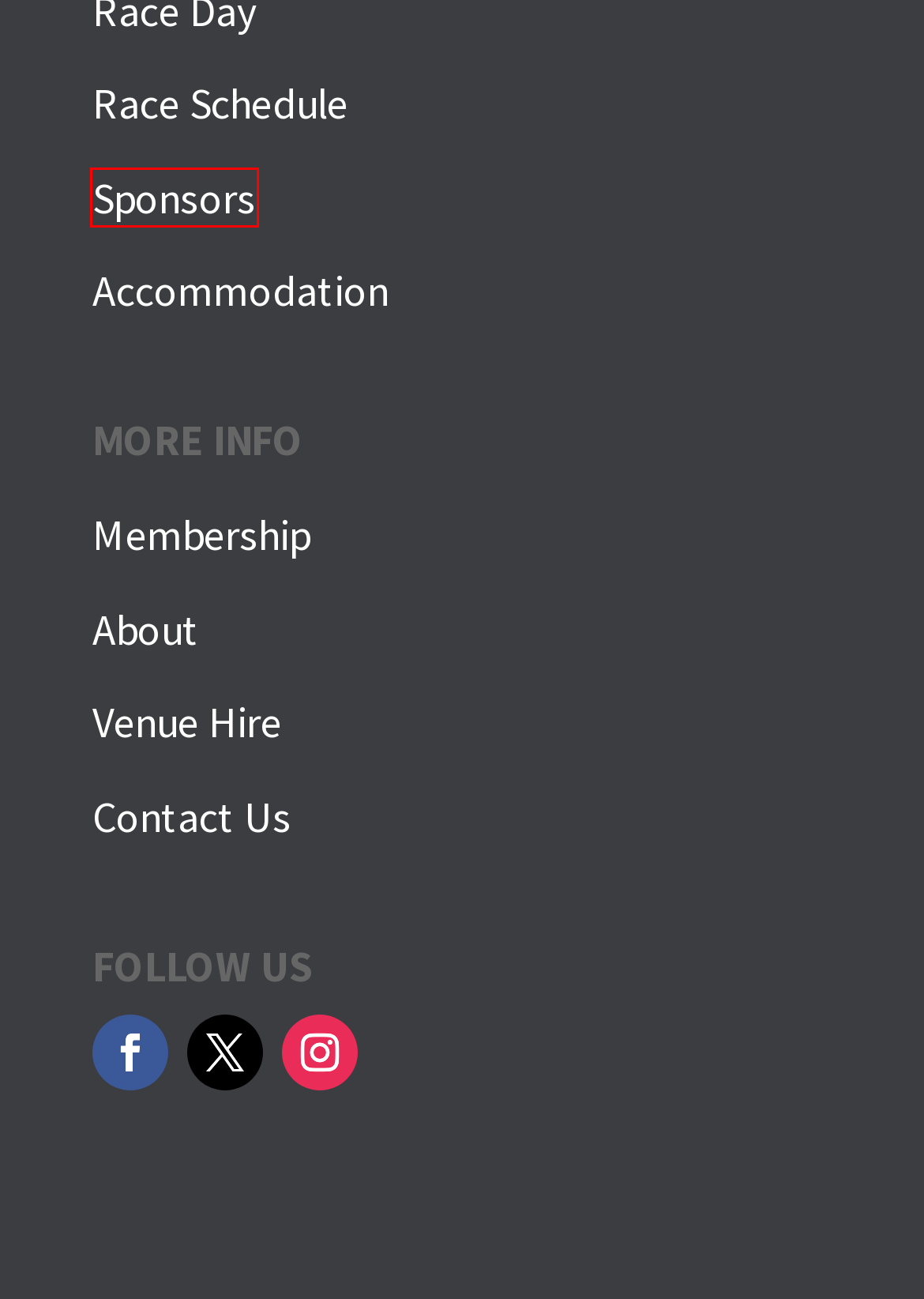Review the screenshot of a webpage that includes a red bounding box. Choose the webpage description that best matches the new webpage displayed after clicking the element within the bounding box. Here are the candidates:
A. Venue Hire - Northam Race Club
B. Accommodation - Northam Race Club
C. Membership - Northam Race Club
D. Race Schedule - Northam Race Club
E. Race Day - Northam Race Club
F. Sponsors - Northam Race Club
G. About - Northam Race Club
H. Contact - Northam Race Club

F